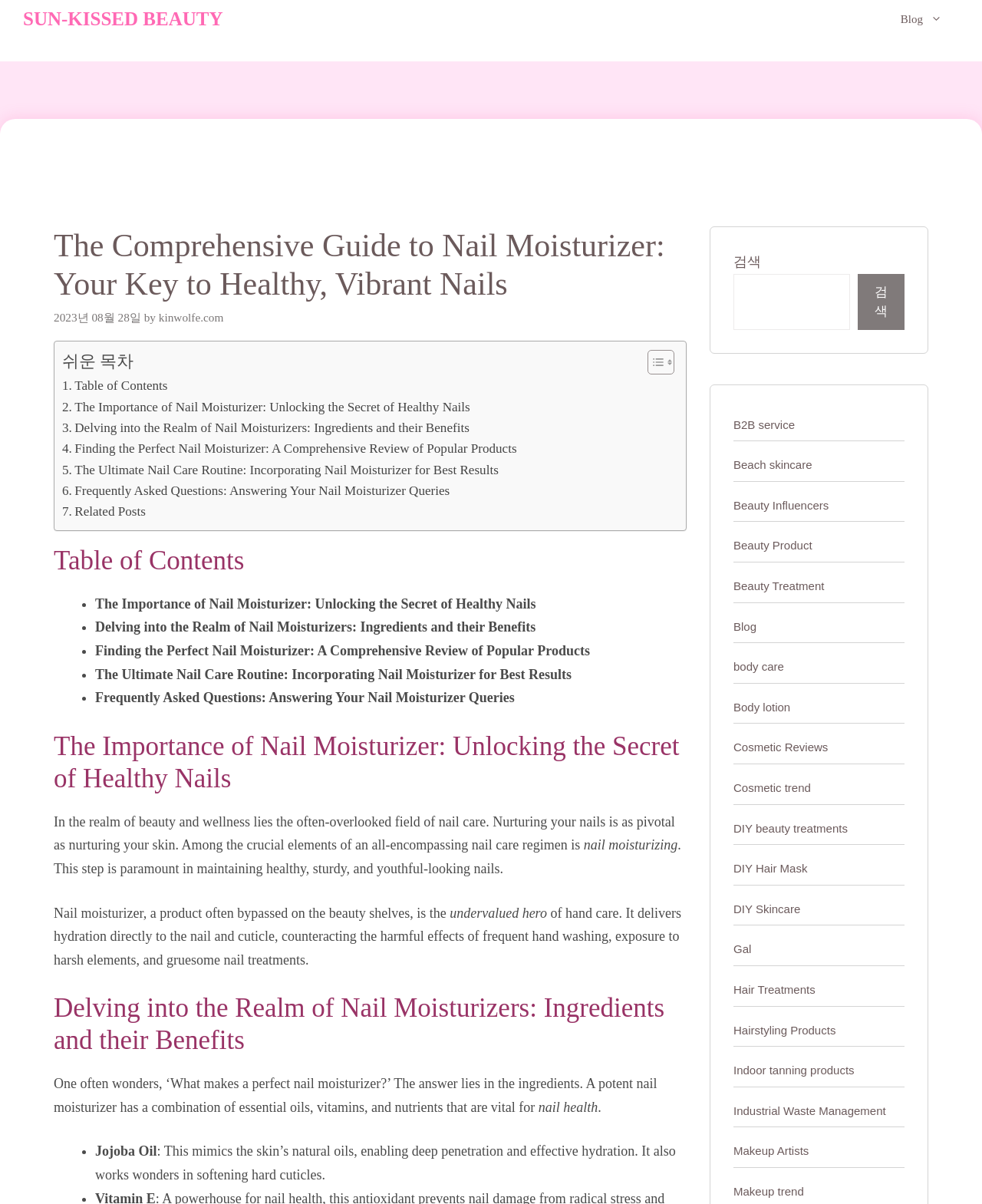Please identify the bounding box coordinates of the area I need to click to accomplish the following instruction: "Click the 'Toggle Table of Content' button".

[0.648, 0.29, 0.683, 0.312]